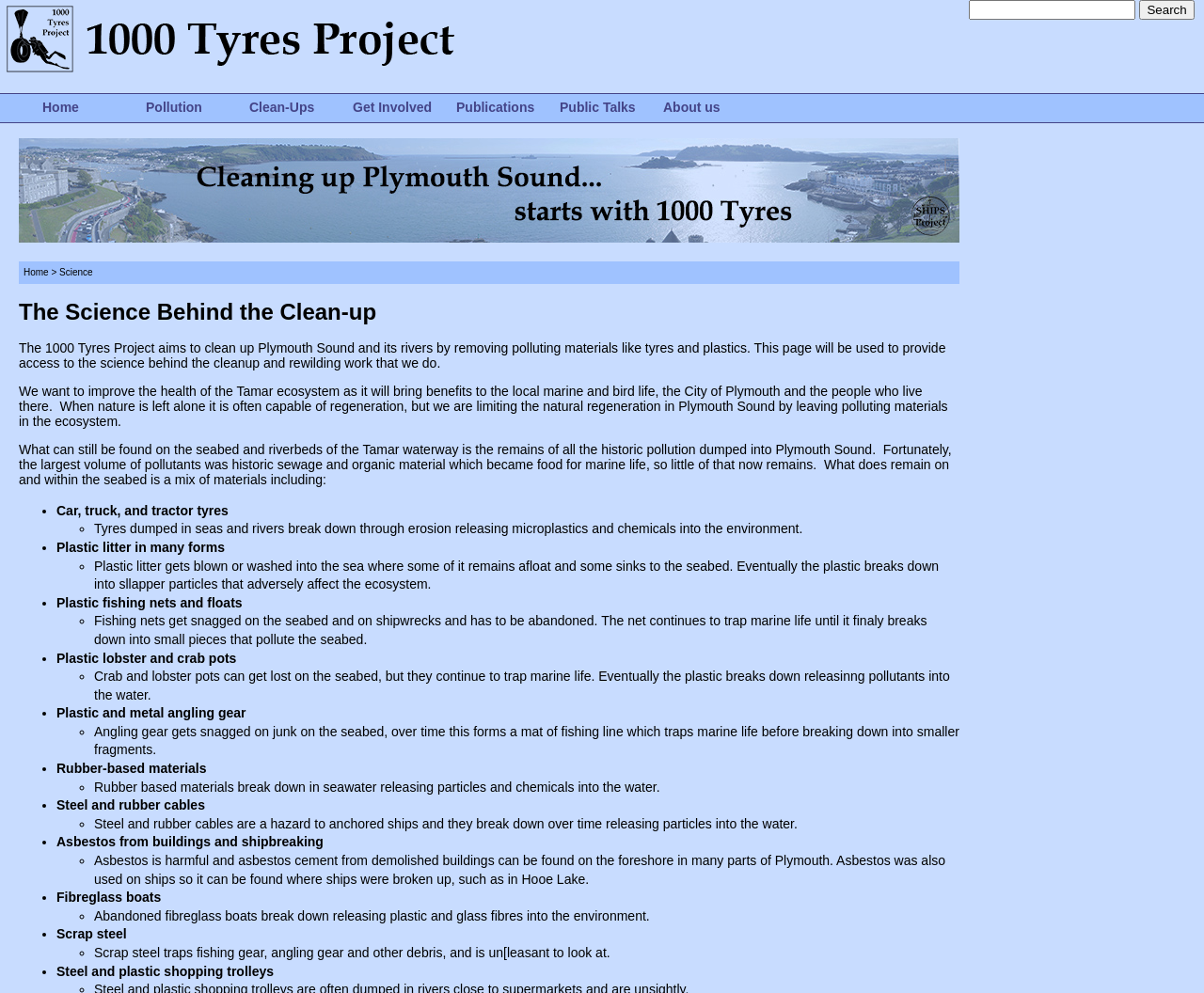What are some of the polluting materials found on the seabed?
Please respond to the question with a detailed and informative answer.

The text lists several polluting materials found on the seabed, including tyres, plastic litter, fishing nets, and others, as shown in the list of items with bullet points and descriptions.